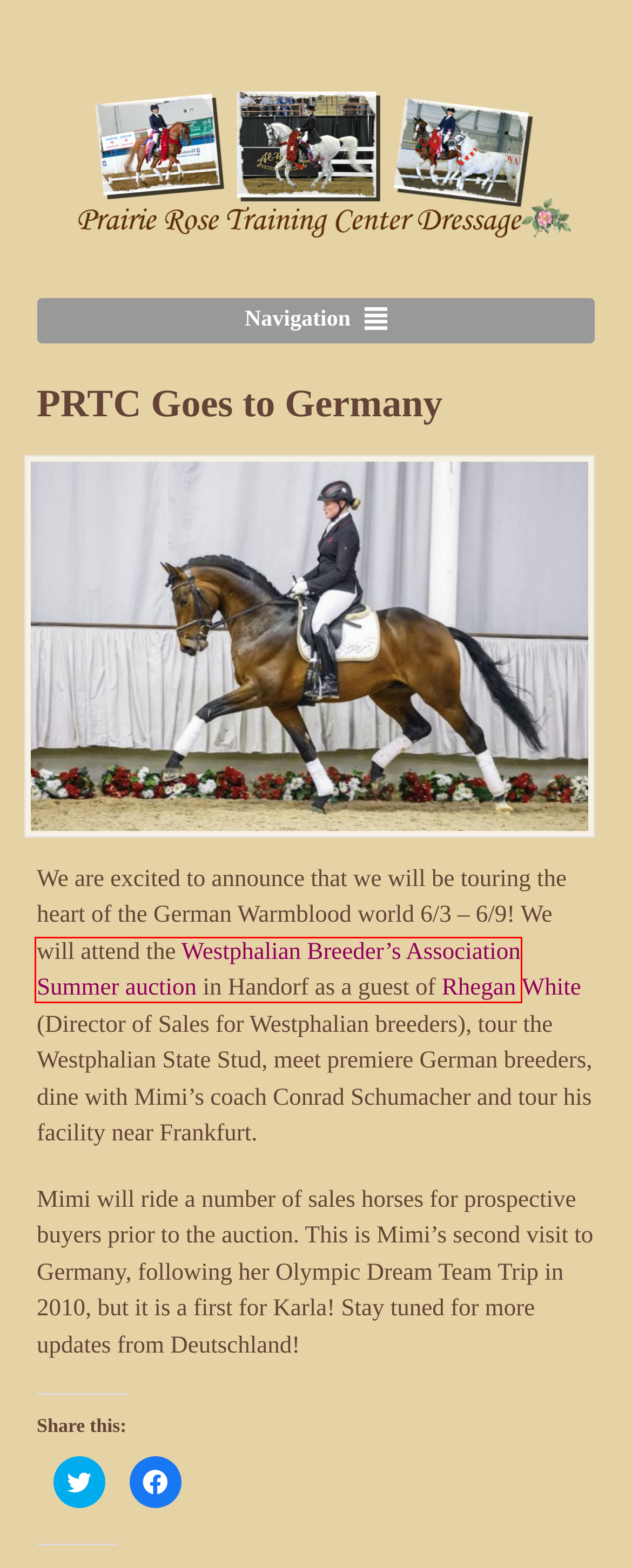Observe the screenshot of a webpage with a red bounding box around an element. Identify the webpage description that best fits the new page after the element inside the bounding box is clicked. The candidates are:
A. Handorf Extra Auctions in Winter and Summer
B. Schleese Saddlery – Where Fit is Everything! • Schleese
C. FV Aul Alarazzl Rose | Prairie Rose Training Center Dressage
D. Abraxa the TV Star | Prairie Rose Training Center Dressage
E. Brochures and Forms | Prairie Rose Training Center Dressage
F. PR Conkystadora | Prairie Rose Training Center Dressage
G. Meet the New Sinatra Song Babies! | Prairie Rose Training Center Dressage
H. Wanted: Working Students | Prairie Rose Training Center Dressage

A